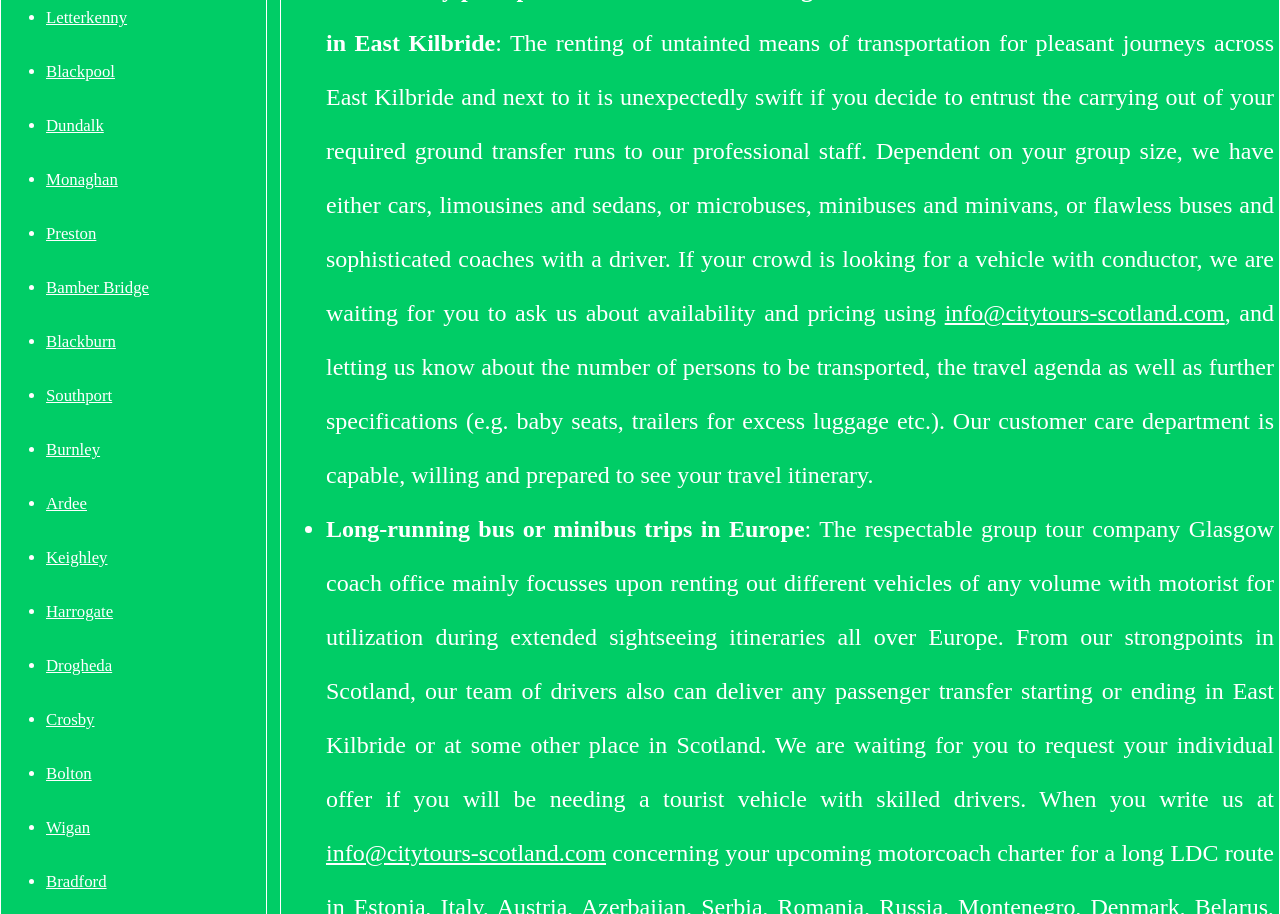Give a short answer to this question using one word or a phrase:
What type of vehicles are available for rent?

Cars, limousines, sedans, microbuses, minibuses, minivans, buses, coaches